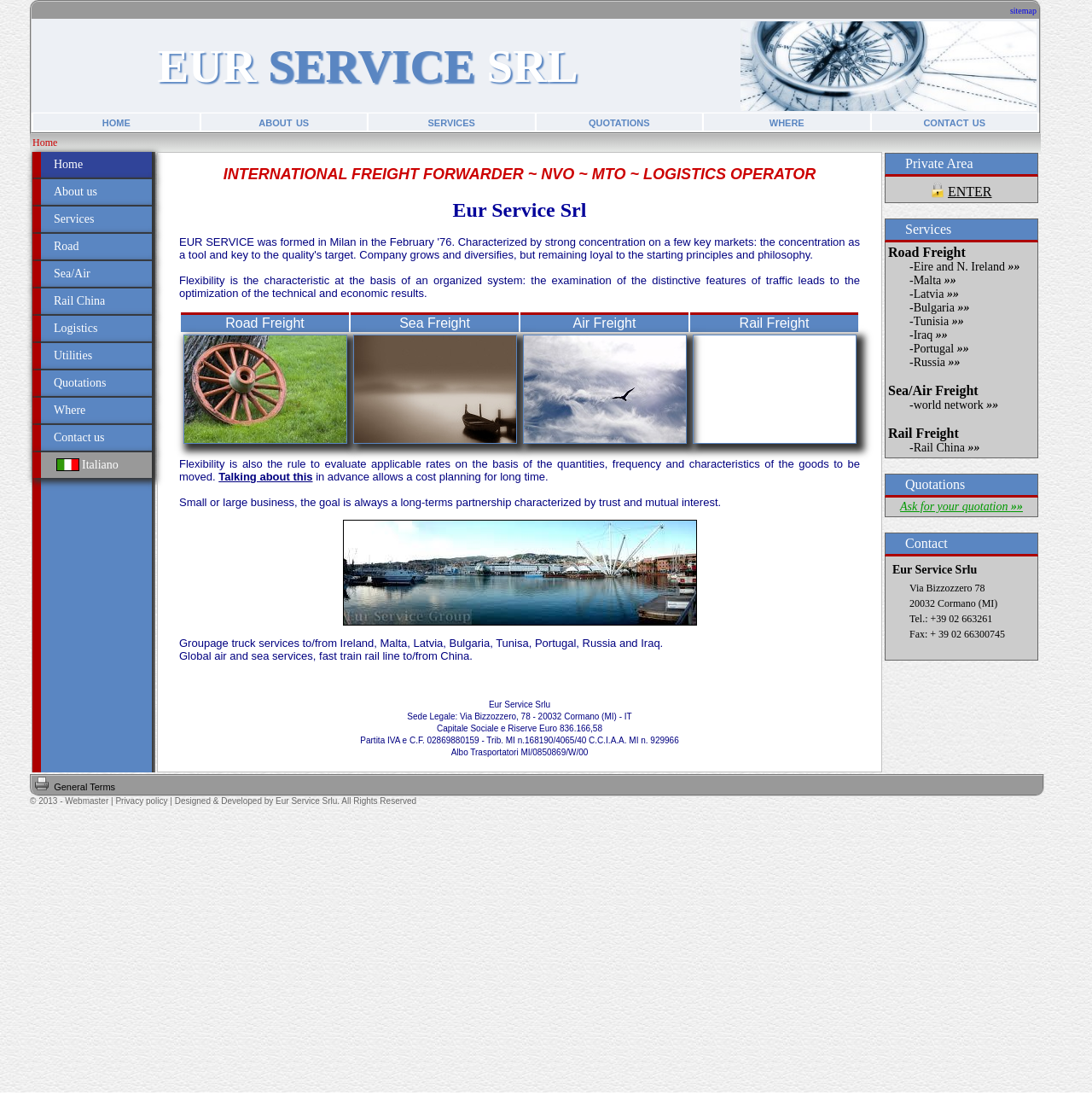What type of services does the company offer?
Give a single word or phrase as your answer by examining the image.

Freight forwarding and logistics